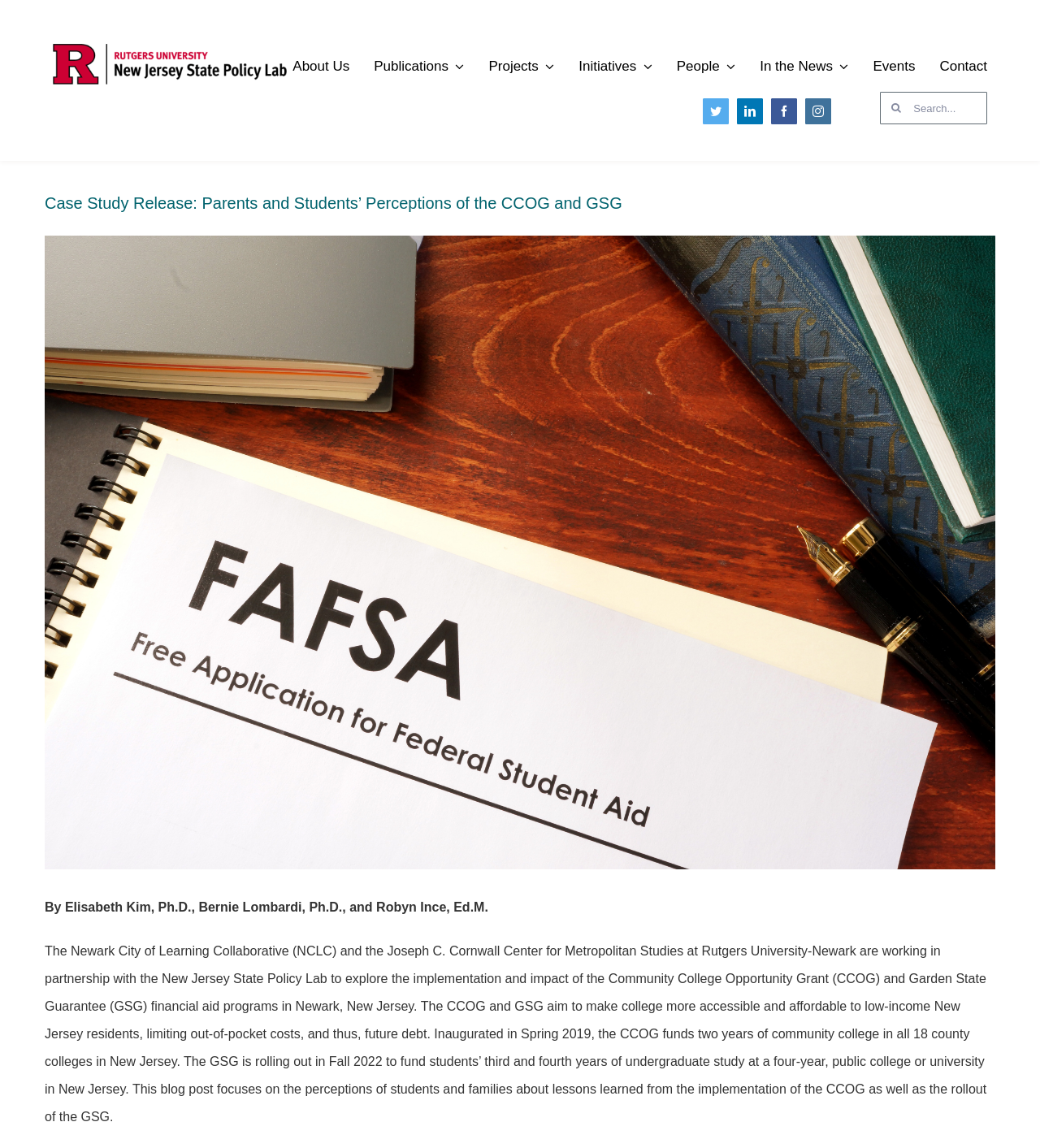Locate the bounding box coordinates of the clickable region necessary to complete the following instruction: "Go to the top of the page". Provide the coordinates in the format of four float numbers between 0 and 1, i.e., [left, top, right, bottom].

[0.904, 0.881, 0.941, 0.906]